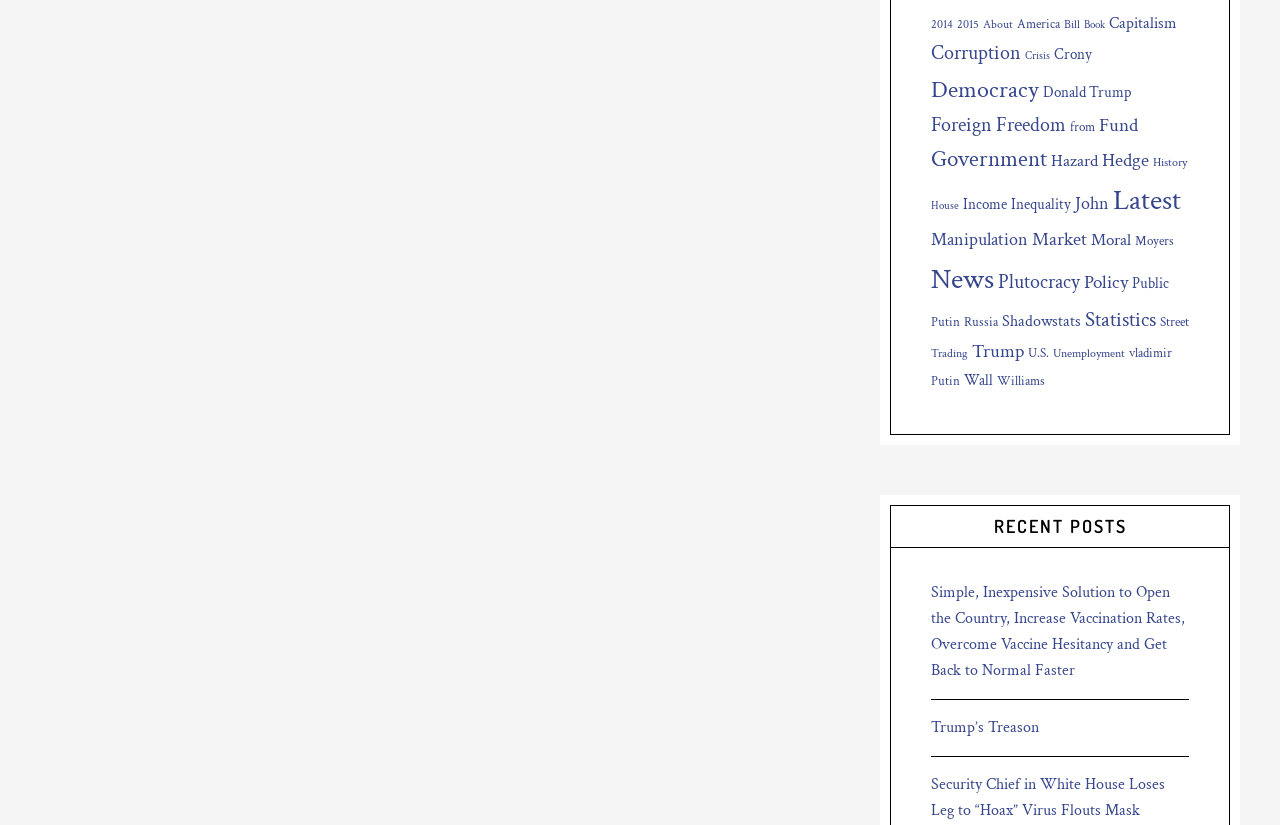Determine the bounding box coordinates of the clickable region to carry out the instruction: "View the 'Simple, Inexpensive Solution to Open the Country, Increase Vaccination Rates, Overcome Vaccine Hesitancy and Get Back to Normal Faster' post".

[0.727, 0.706, 0.926, 0.826]